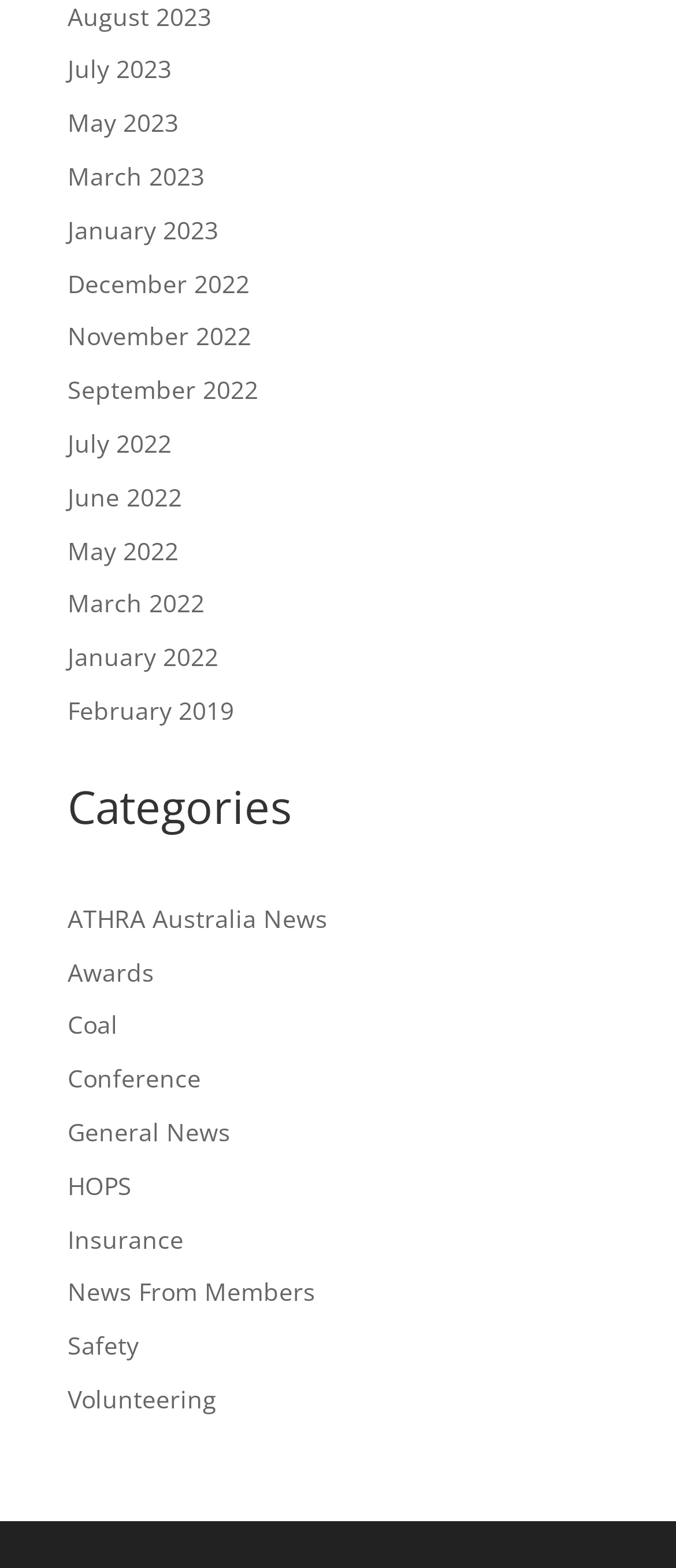Refer to the image and answer the question with as much detail as possible: What is the category below 'General News'?

I examined the list of links under the 'Categories' heading and found that 'HOPS' is the category immediately below 'General News'.